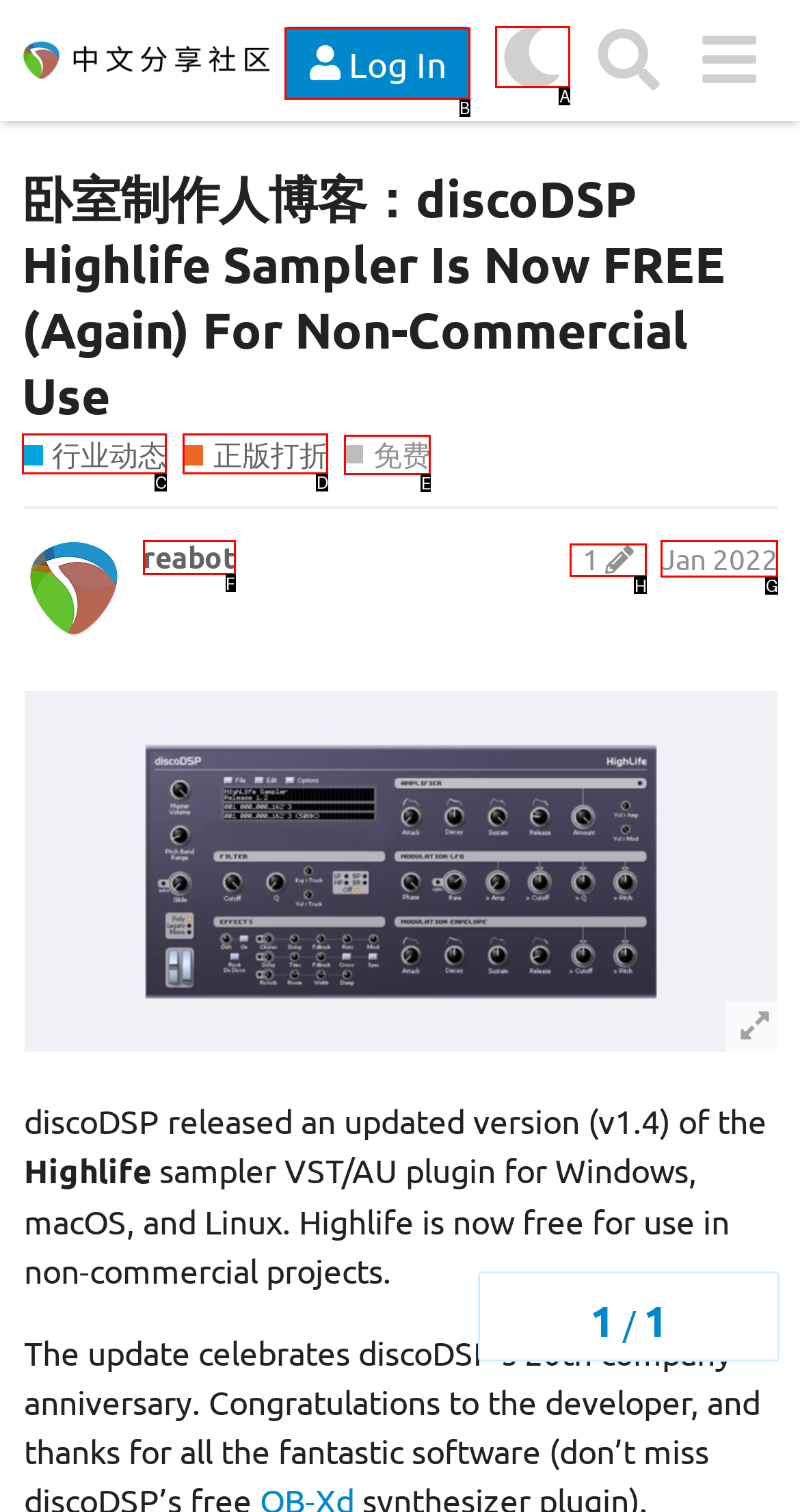Based on the description: Menu, identify the matching HTML element. Reply with the letter of the correct option directly.

None